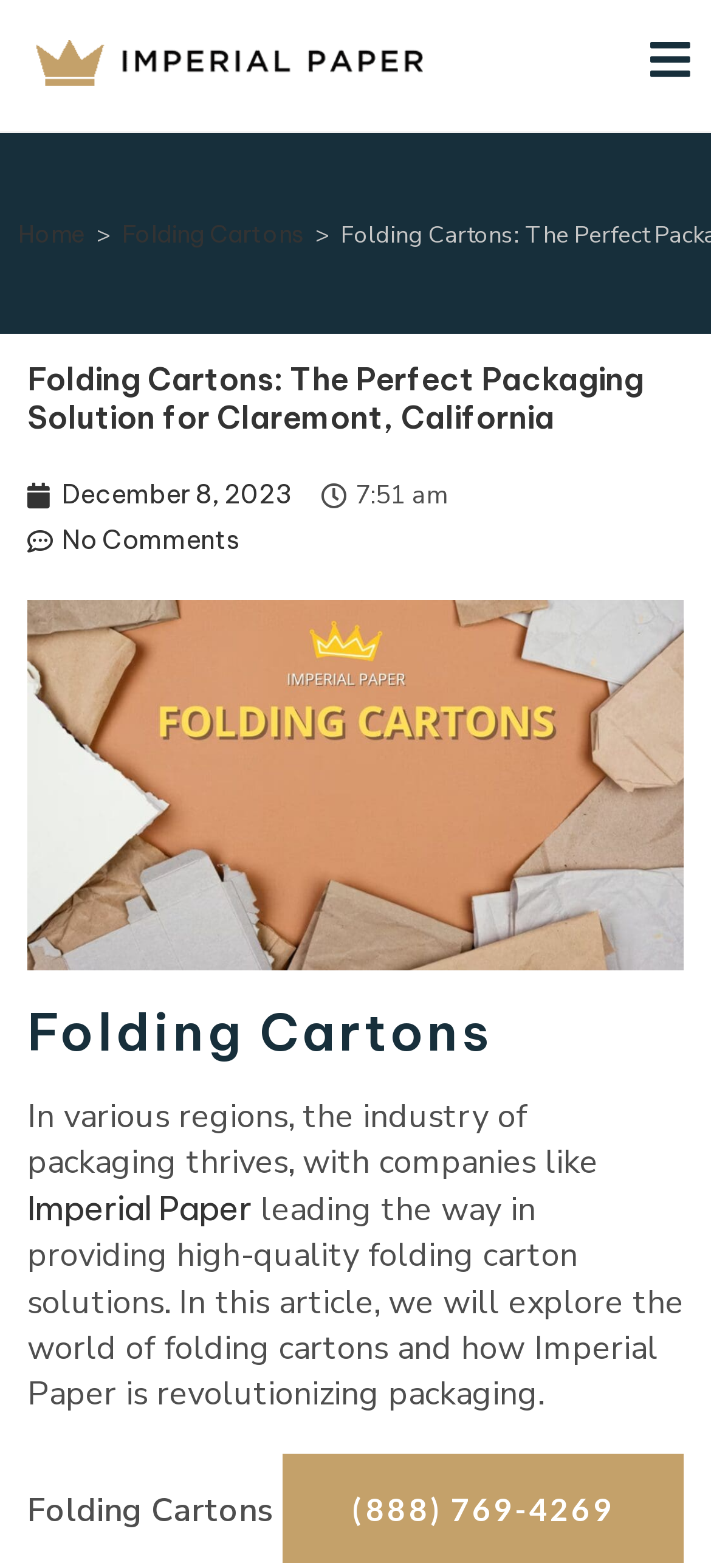What is the name of the company mentioned in the webpage content? Using the information from the screenshot, answer with a single word or phrase.

Imperial Paper